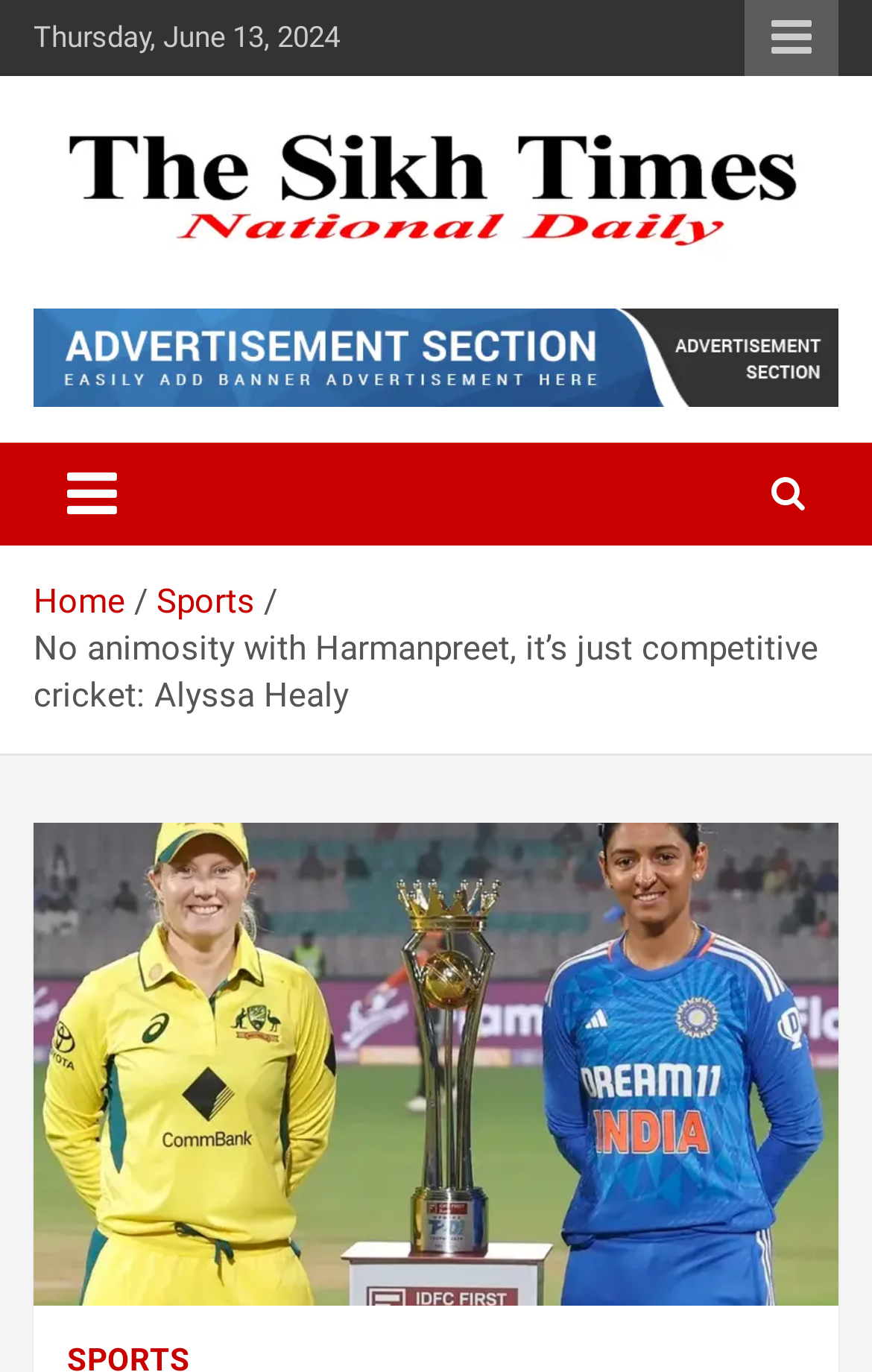Create a detailed summary of all the visual and textual information on the webpage.

The webpage appears to be a news article from The Sikh Times, with a focus on cricket. At the top left of the page, the date "Thursday, June 13, 2024" is displayed. Next to it, on the top right, is a responsive menu button. Below the date, the website's logo, "The Sikh Times", is shown, accompanied by a heading with the same text.

Below the logo, there is a banner advertisement that spans the width of the page. A toggle navigation button is located to the left of the banner, which controls the navigation menu. The navigation menu, labeled "Breadcrumbs", is situated below the banner and contains links to "Home" and "Sports".

The main content of the page is an article with the title "No animosity with Harmanpreet, it’s just competitive cricket: Alyssa Healy". The article text is not provided, but it likely discusses the topic mentioned in the title. Below the title, there is a figure, which is likely an image related to the article.